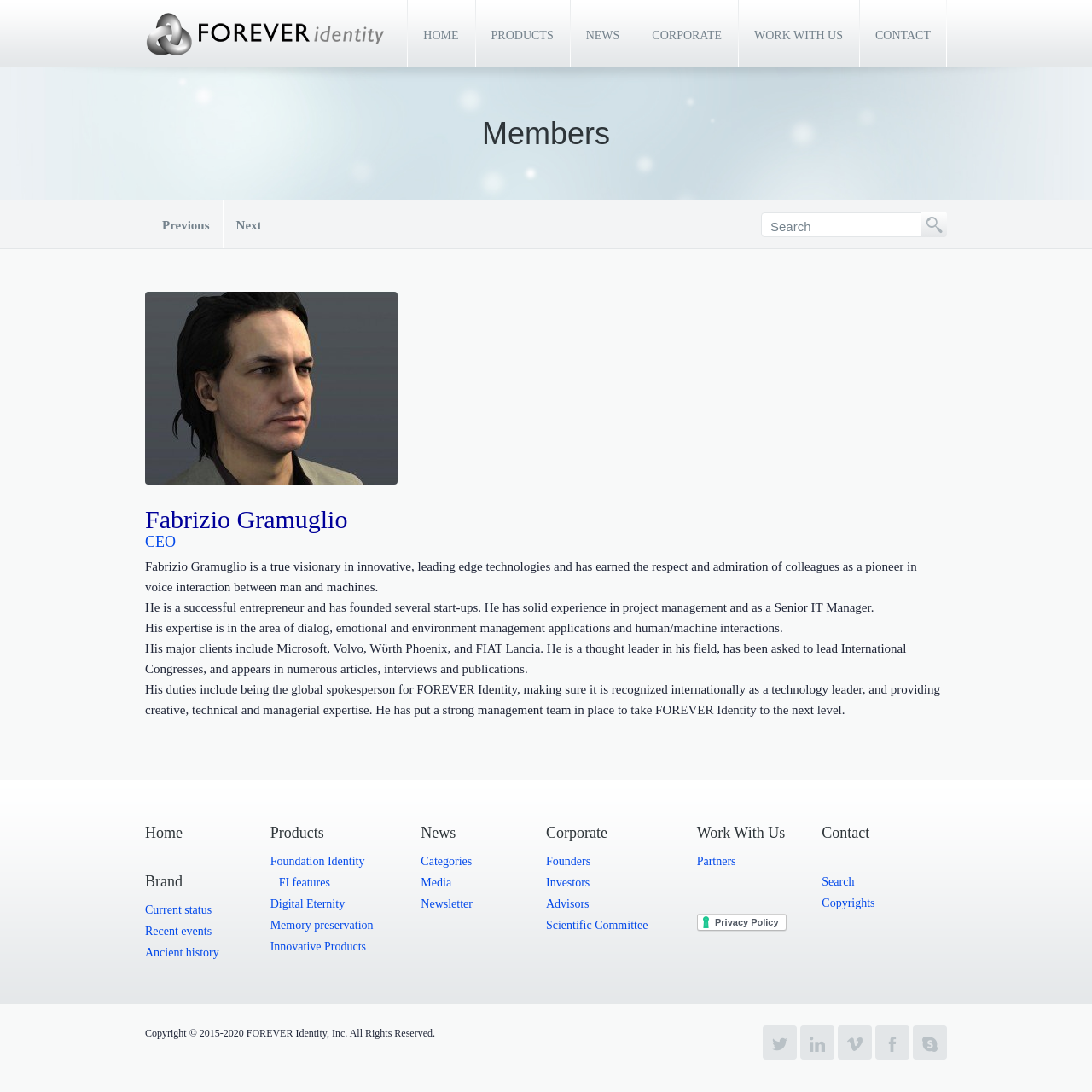Determine the bounding box coordinates of the clickable area required to perform the following instruction: "Click on HOME". The coordinates should be represented as four float numbers between 0 and 1: [left, top, right, bottom].

[0.373, 0.0, 0.435, 0.062]